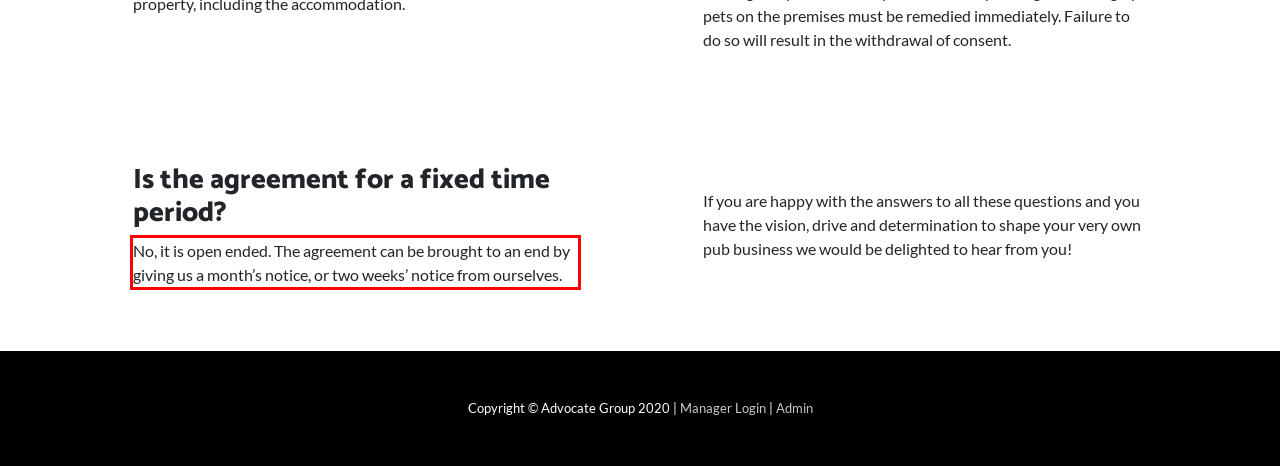Please look at the webpage screenshot and extract the text enclosed by the red bounding box.

No, it is open ended. The agreement can be brought to an end by giving us a month’s notice, or two weeks’ notice from ourselves.